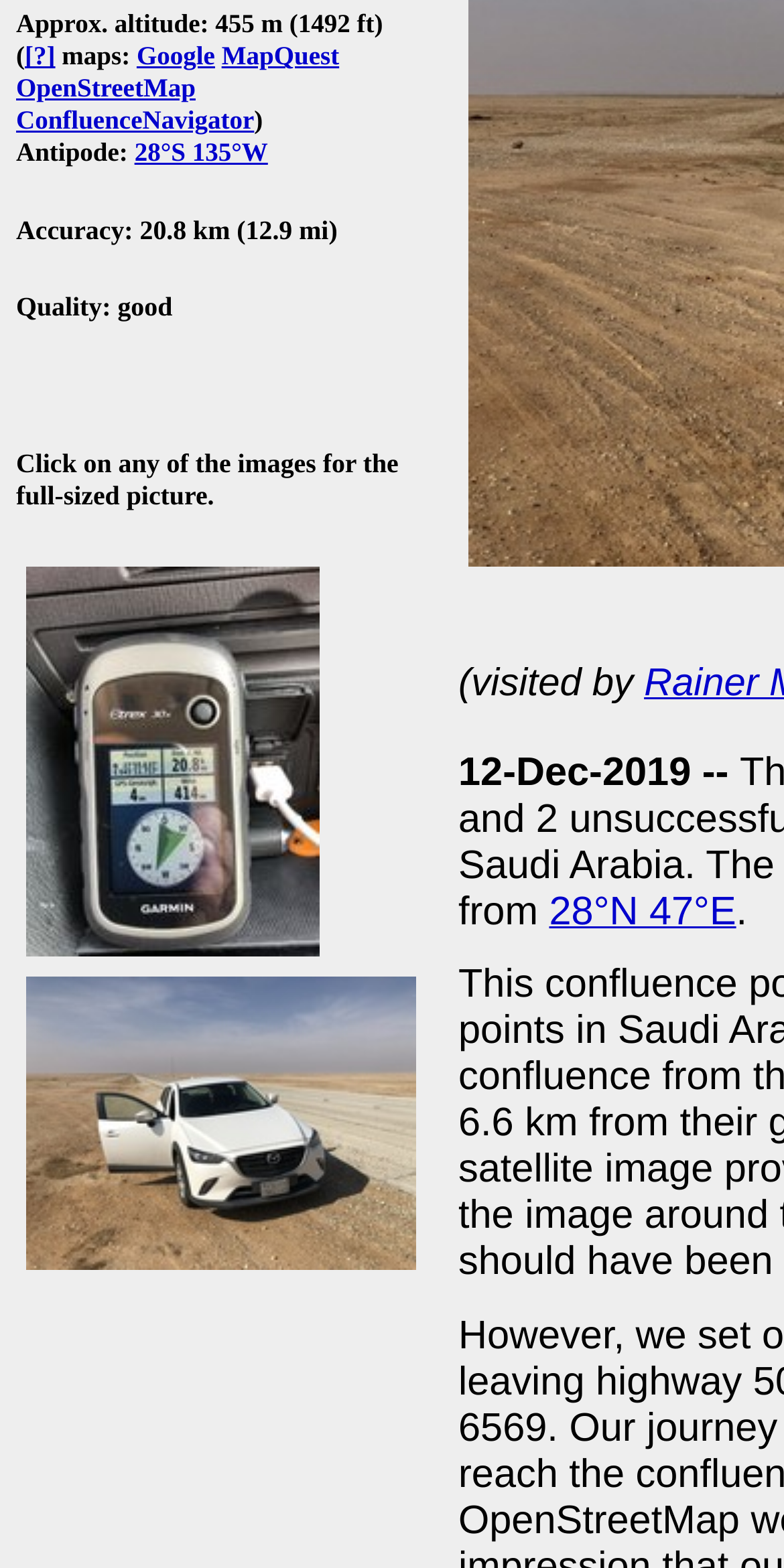Find and provide the bounding box coordinates for the UI element described with: "ConfluenceNavigator".

[0.021, 0.067, 0.324, 0.086]